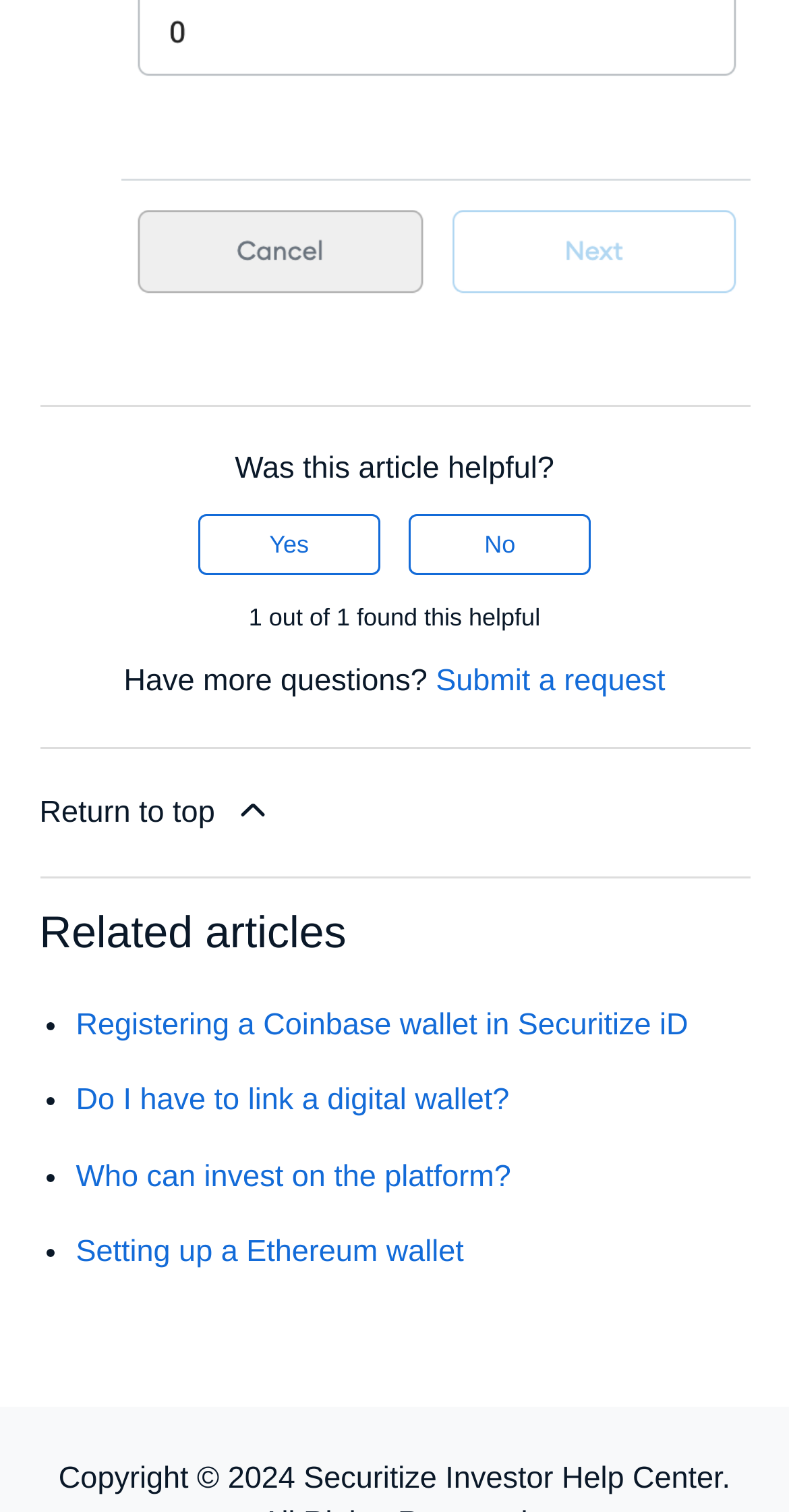Use a single word or phrase to answer the question: 
What is the copyright year?

2024